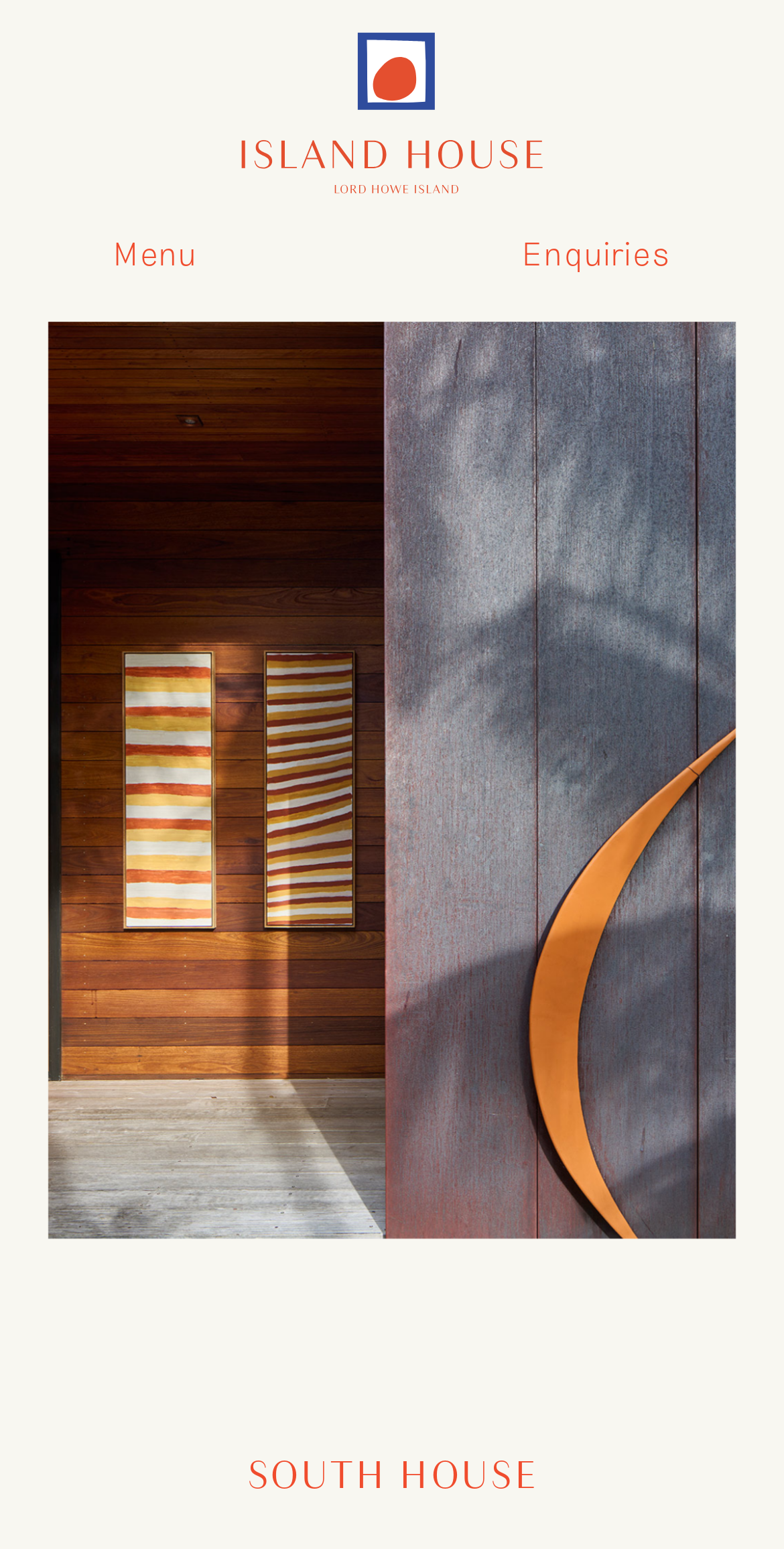Craft a detailed narrative of the webpage's structure and content.

The webpage is about South House, a part of Island House, located on Lord Howe Island. At the top left, there is a "Menu" text. To the right of the "Menu" text, there is a link with an image, taking up a significant portion of the top section of the page. Below the link, there is another link labeled "Enquiries" at the top right corner. 

A large image dominates the majority of the page, spanning from the top to the bottom, and from the left edge to the right edge. At the very bottom of the page, there is a prominent "SOUTH HOUSE" text.